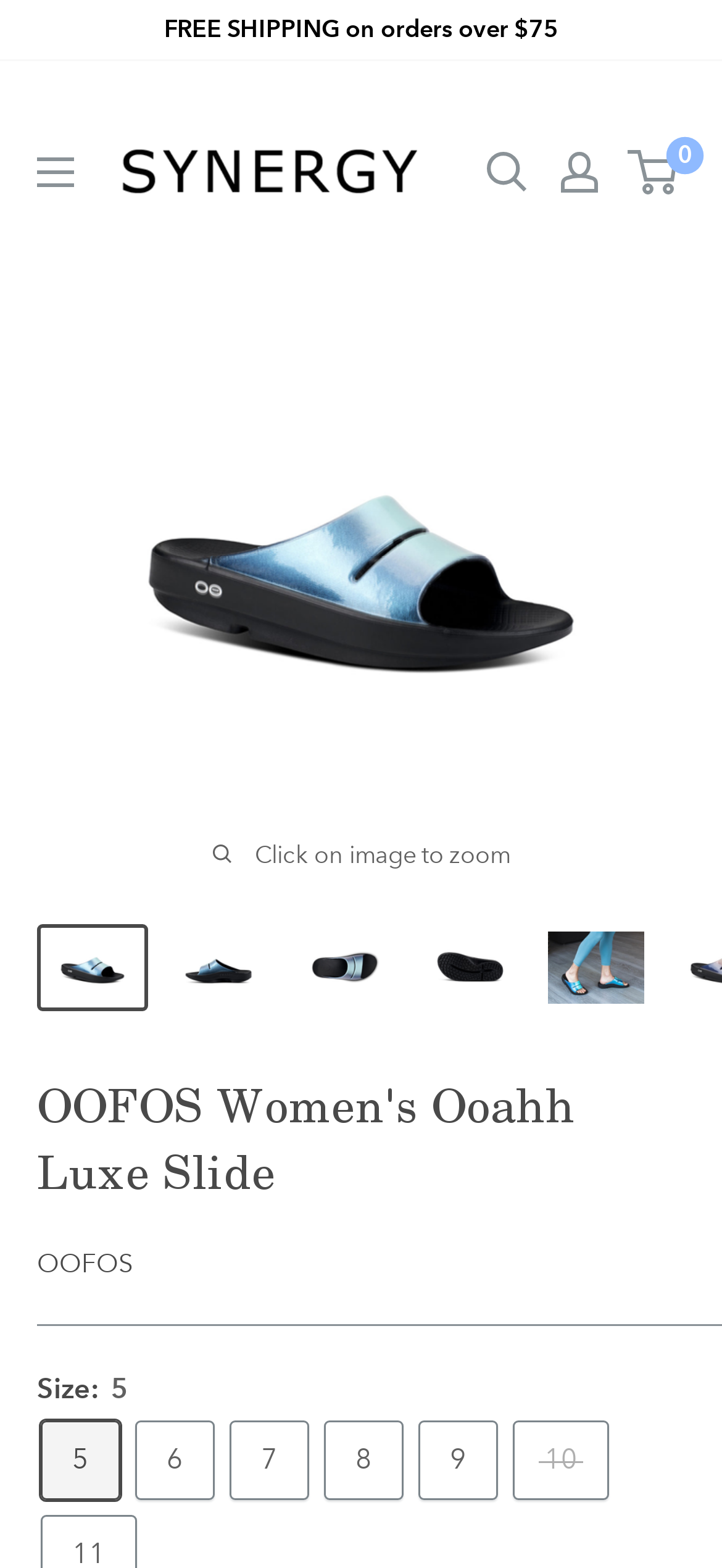Respond with a single word or phrase to the following question: How many size options are available?

6